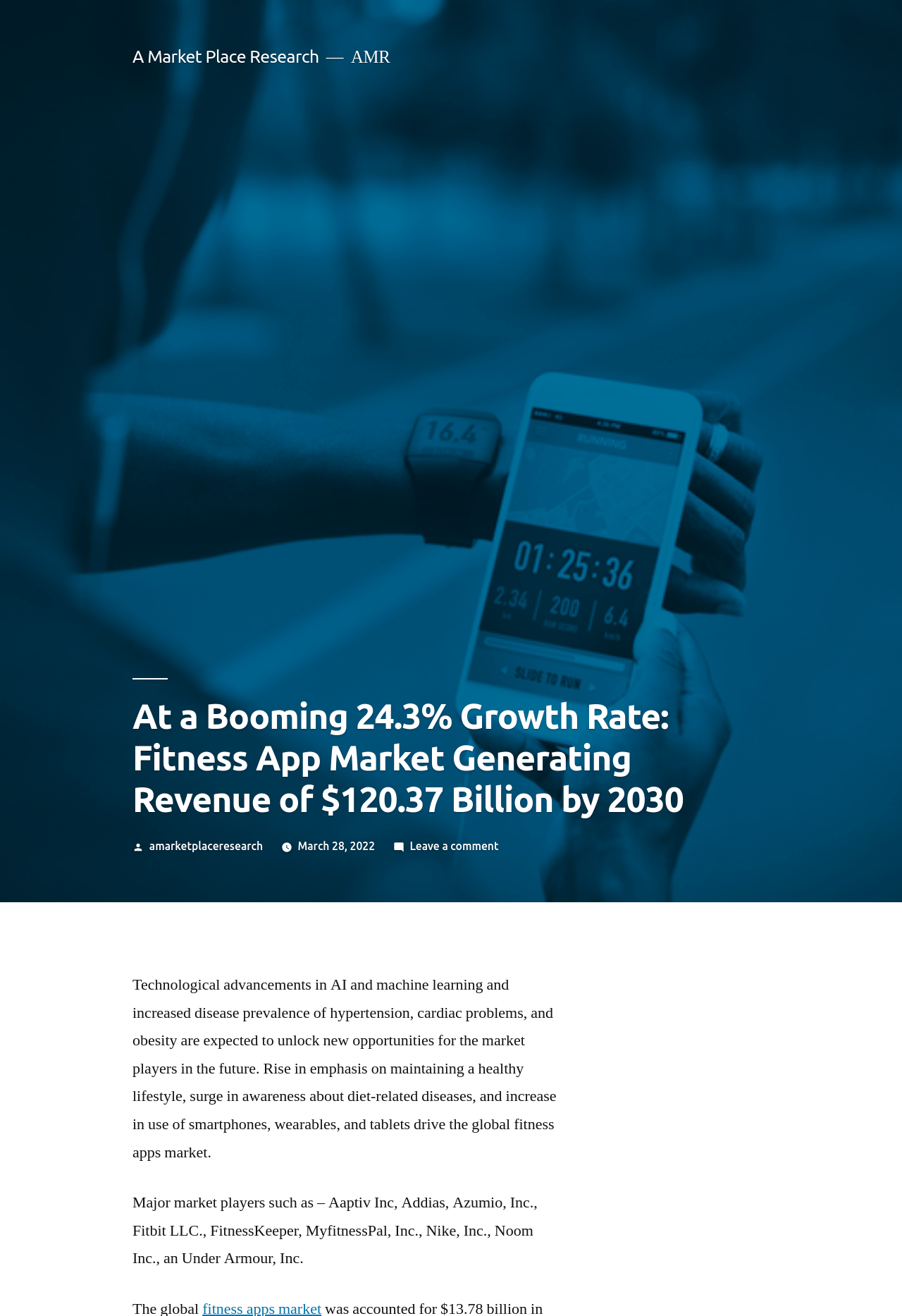Describe all the visual and textual components of the webpage comprehensively.

The webpage appears to be an article or blog post about the fitness app market. At the top, there is a large image that spans the entire width of the page, likely a graphic related to the fitness app market. Below the image, there is a heading that reads "At a Booming 24.3% Growth Rate: Fitness App Market Generating Revenue of $120.37 Billion by 2030". 

To the top-right of the image, there is a link to "A Market Place Research" and a static text "AMR" next to it. The link and text are positioned close together, suggesting they are related.

Below the heading, there is a section with three links: "Posted by" followed by a link to "amarketplaceresearch", a link to the date "March 28, 2022", and a link to "Leave a comment on At a Booming 24.3% Growth Rate: Fitness App Market Generating Revenue of $120.37 Billion by 2030". 

The main content of the article is divided into two paragraphs. The first paragraph discusses the growth of the fitness app market, driven by factors such as technological advancements, increased disease prevalence, and a rise in emphasis on maintaining a healthy lifestyle. The second paragraph lists major market players, including companies such as Aaptiv Inc, Addias, Azumio, Inc., and Nike, Inc.